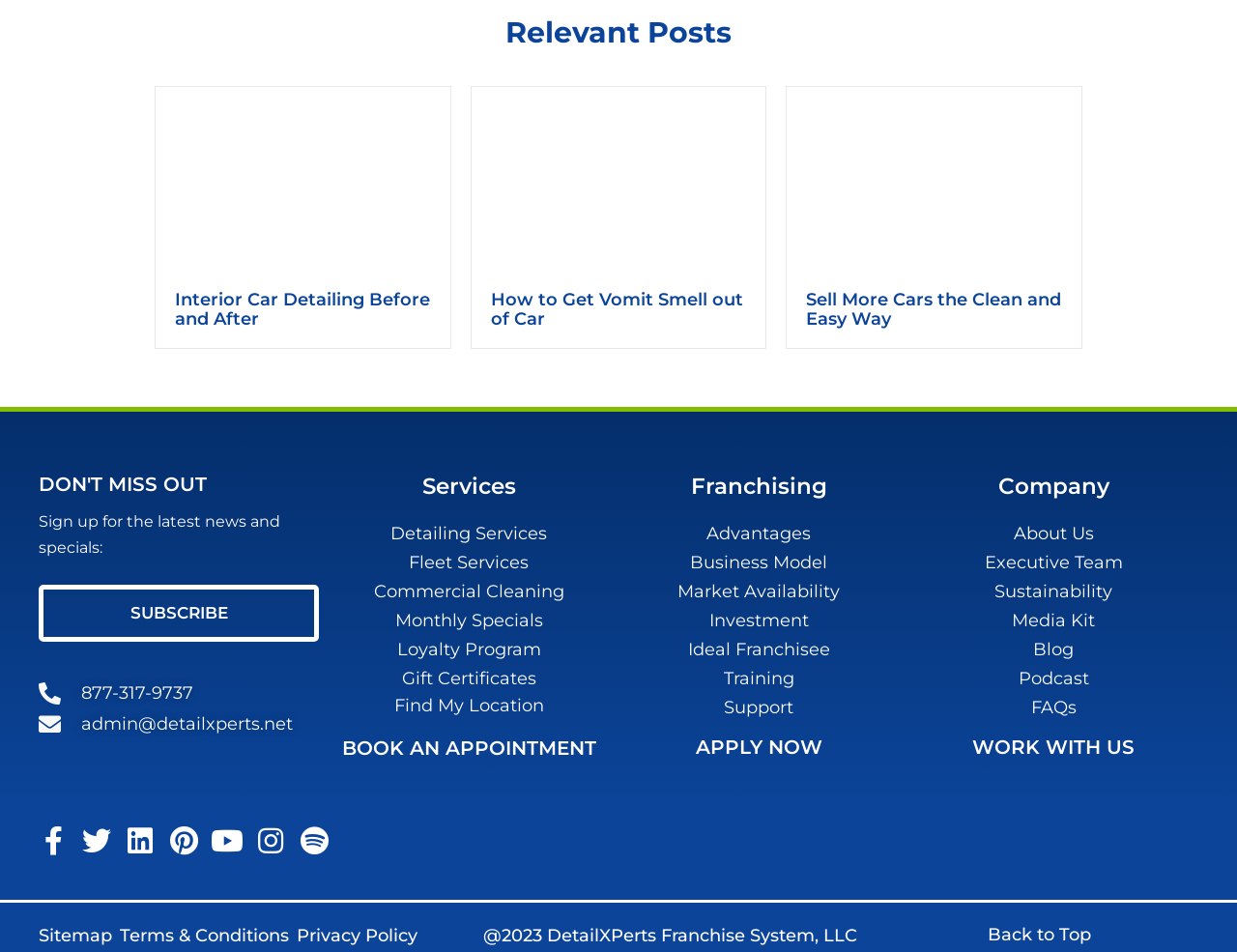What services are offered by the company?
Please give a detailed and elaborate answer to the question based on the image.

The services offered by the company can be found under the 'Services' heading, which includes links to 'Detailing Services', 'Fleet Services', 'Commercial Cleaning', and more.